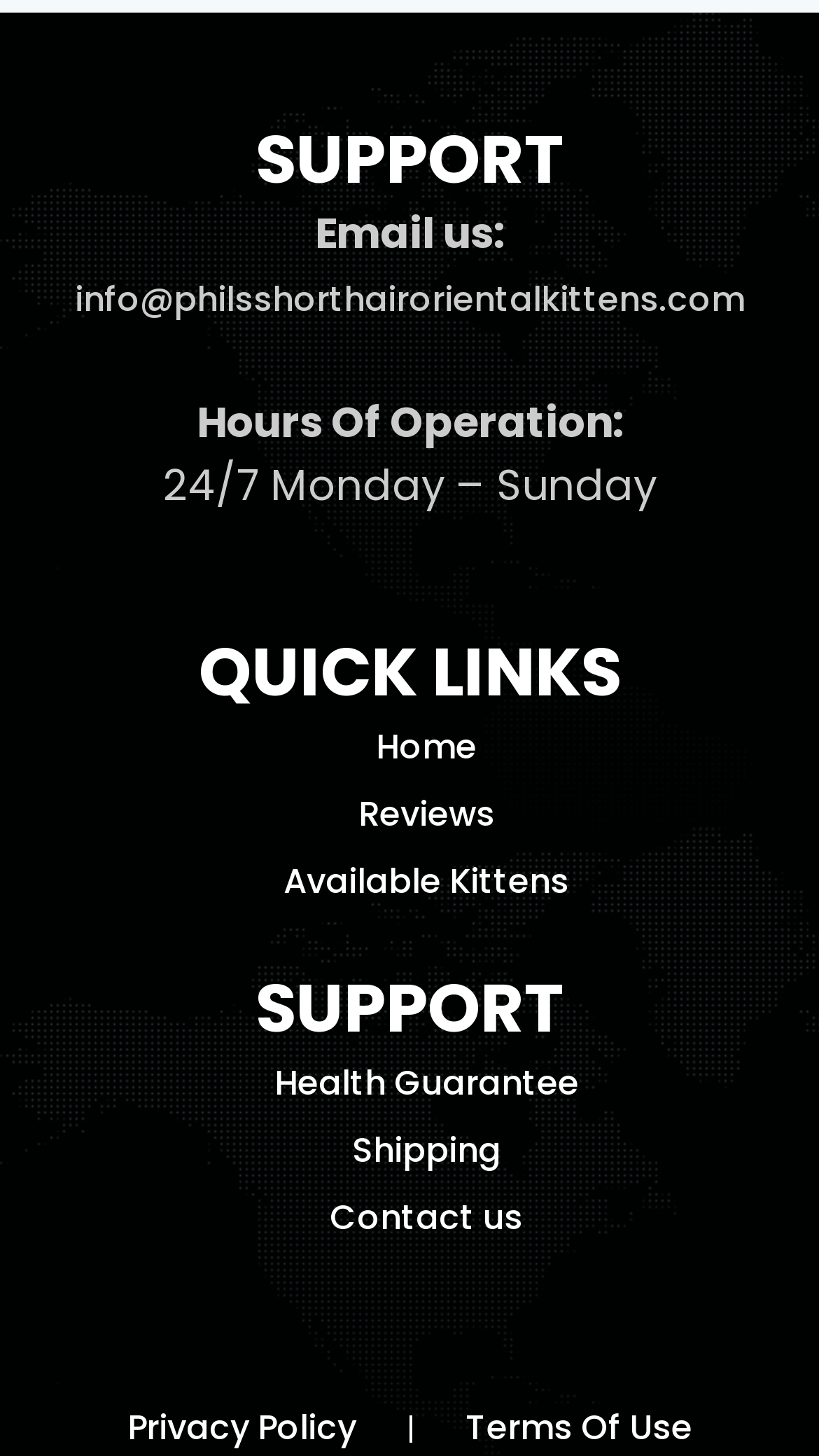What is the email address to contact?
Using the image, respond with a single word or phrase.

info@philsshorthairorientalkittens.com